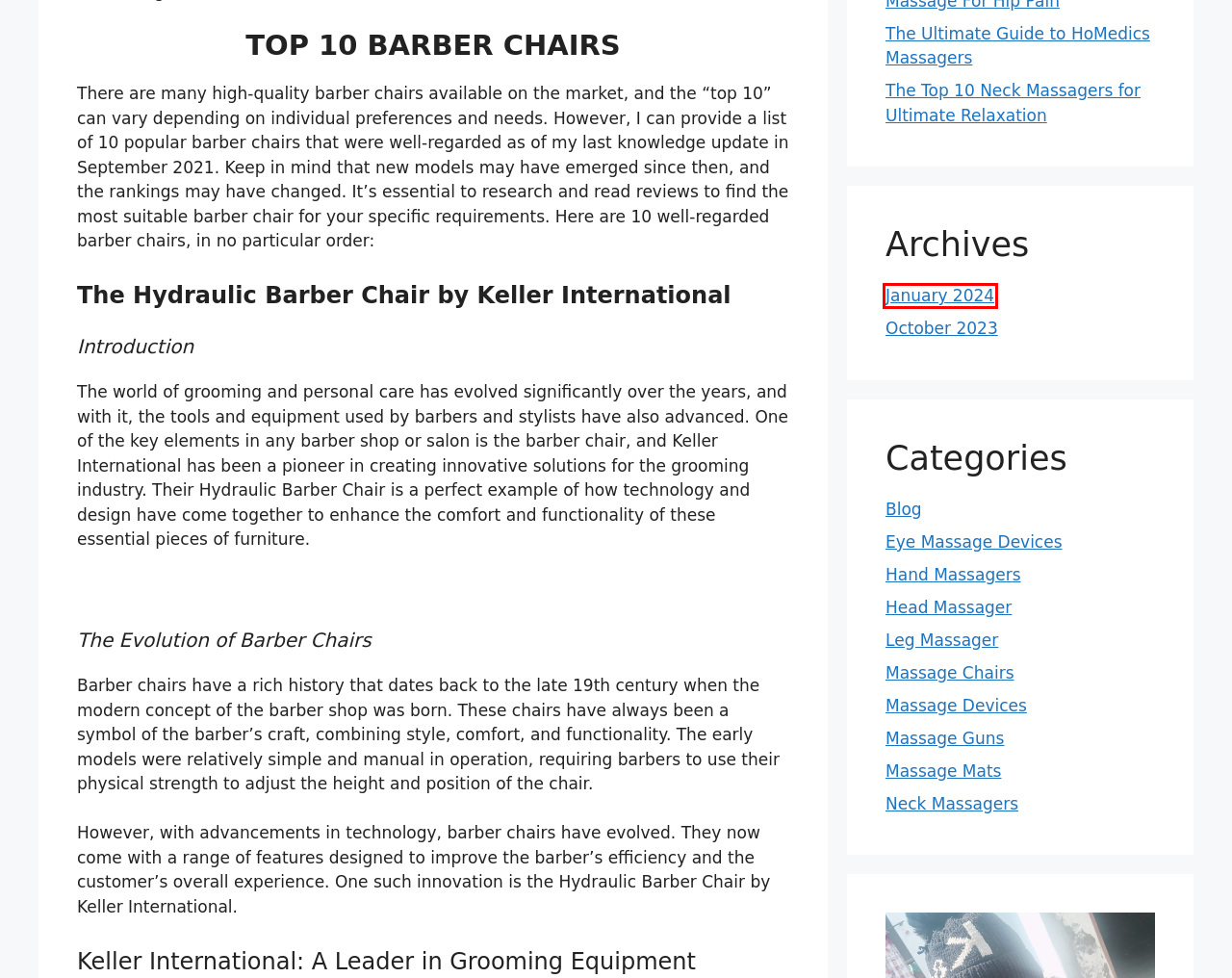You have been given a screenshot of a webpage with a red bounding box around a UI element. Select the most appropriate webpage description for the new webpage that appears after clicking the element within the red bounding box. The choices are:
A. Massage Guns - Massagers Expert
B. Privacy Policy - Massagers Expert
C. January, 2024 - Massagers Expert
D. The Top 10 Neck Massagers for Ultimate Relaxation - Massagers Expert
E. Sumayya - Massagers Expert
F. The Ultimate Guide to HoMedics Massagers - Massagers Expert
G. Massage Devices - Massagers Expert
H. October, 2023 - Massagers Expert

C